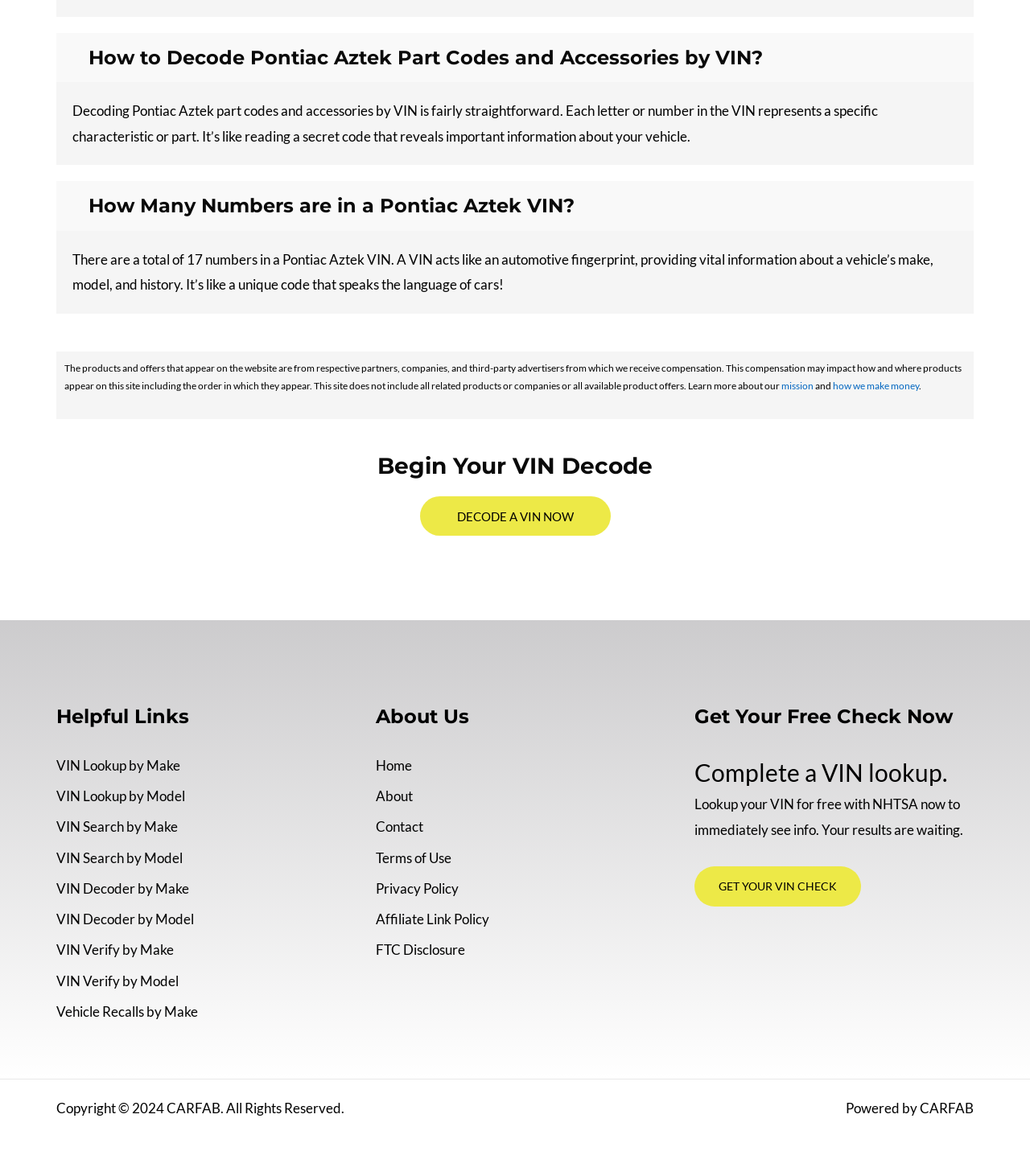Please locate the bounding box coordinates for the element that should be clicked to achieve the following instruction: "Learn more about our mission". Ensure the coordinates are given as four float numbers between 0 and 1, i.e., [left, top, right, bottom].

[0.759, 0.323, 0.79, 0.333]